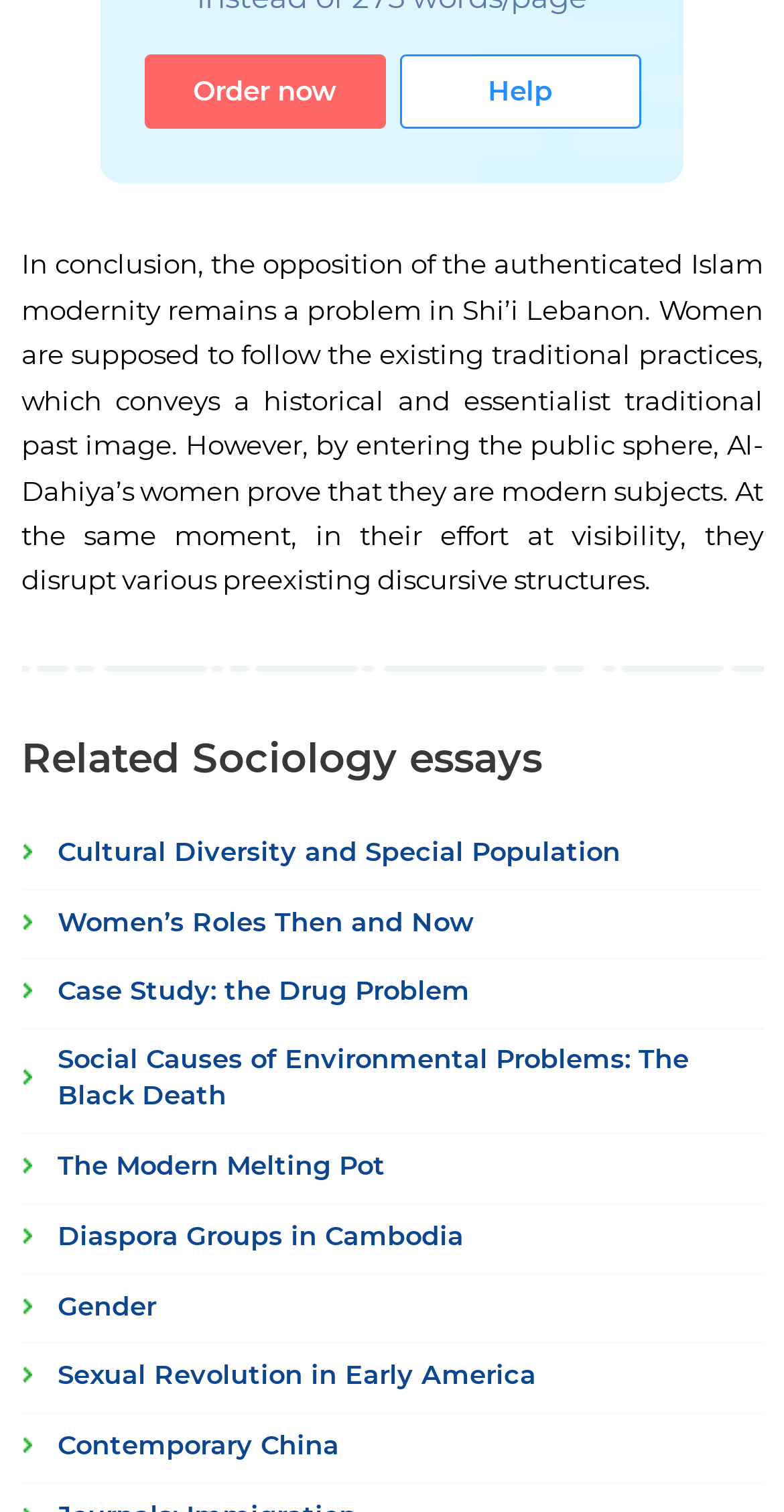Refer to the image and answer the question with as much detail as possible: What is the purpose of the 'Order now' button?

Based on the context of the webpage, I infer that the 'Order now' button is likely used to place an order for a product or service, possibly related to the sociology essays or academic resources.